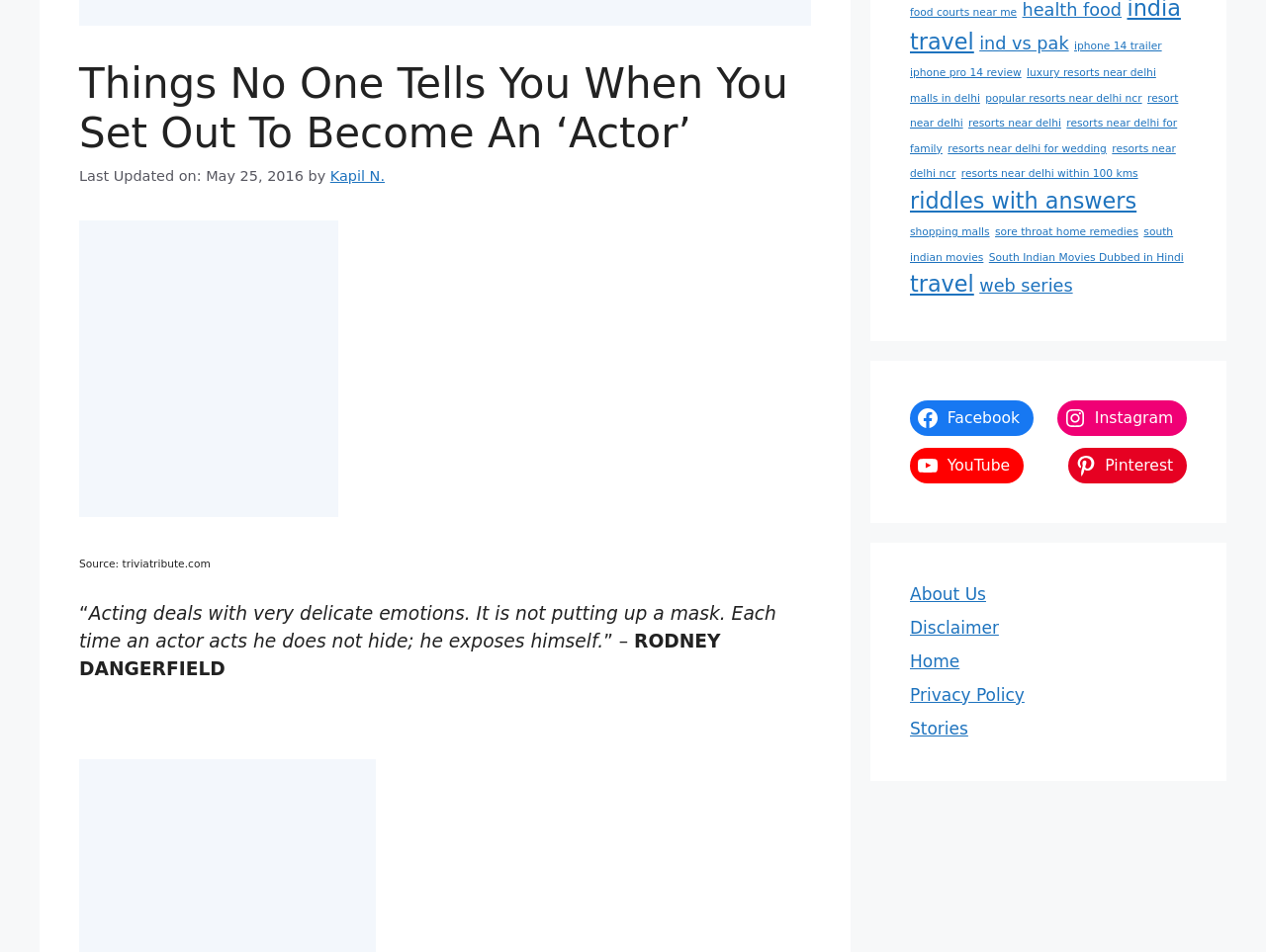Extract the bounding box coordinates for the UI element described as: "malls in delhi".

[0.719, 0.096, 0.774, 0.11]